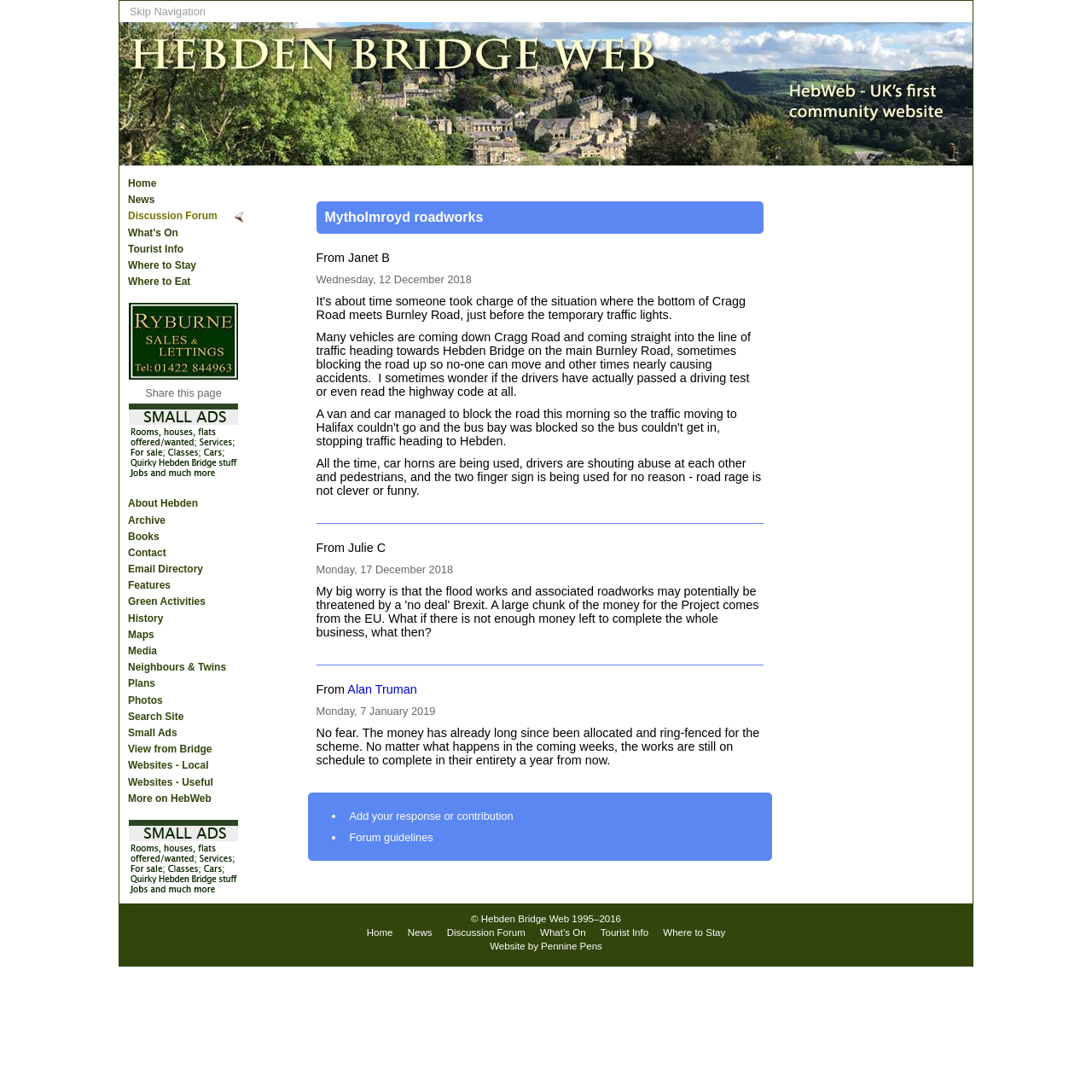Please provide a comprehensive response to the question below by analyzing the image: 
What is the date of the second comment?

The second comment on the webpage is attributed to 'Julie C' and has a date stamp of 'Monday, 17 December 2018', as indicated by the text above the comment.